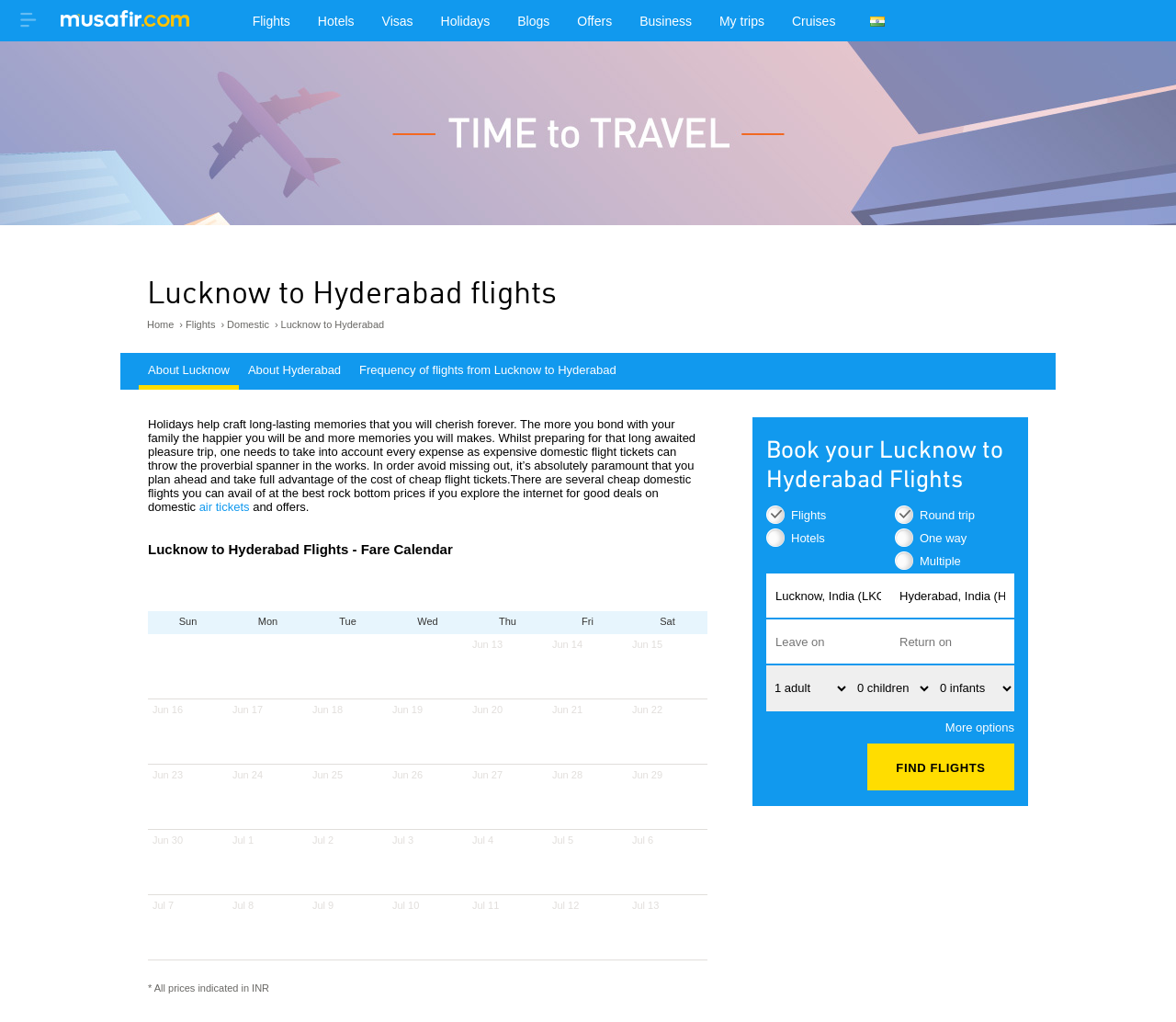What is the destination city for the flight?
Answer the question with a single word or phrase, referring to the image.

Hyderabad